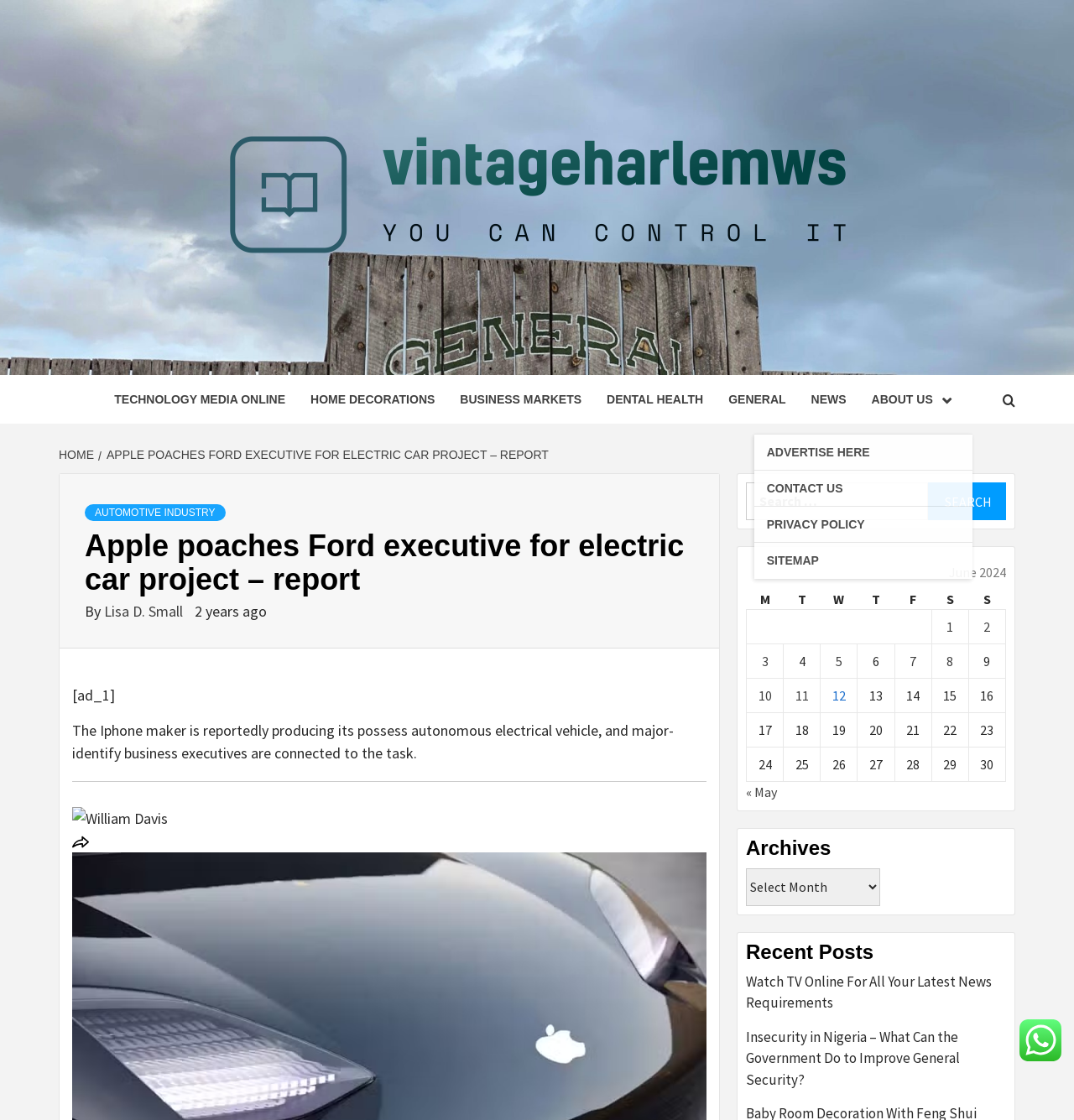What is the topic of the article?
Please answer the question with a detailed response using the information from the screenshot.

I determined the topic of the article by reading the headline, which states 'Apple poaches Ford executive for electric car project – report'. This suggests that the article is about Apple's electric car project and its recent developments.